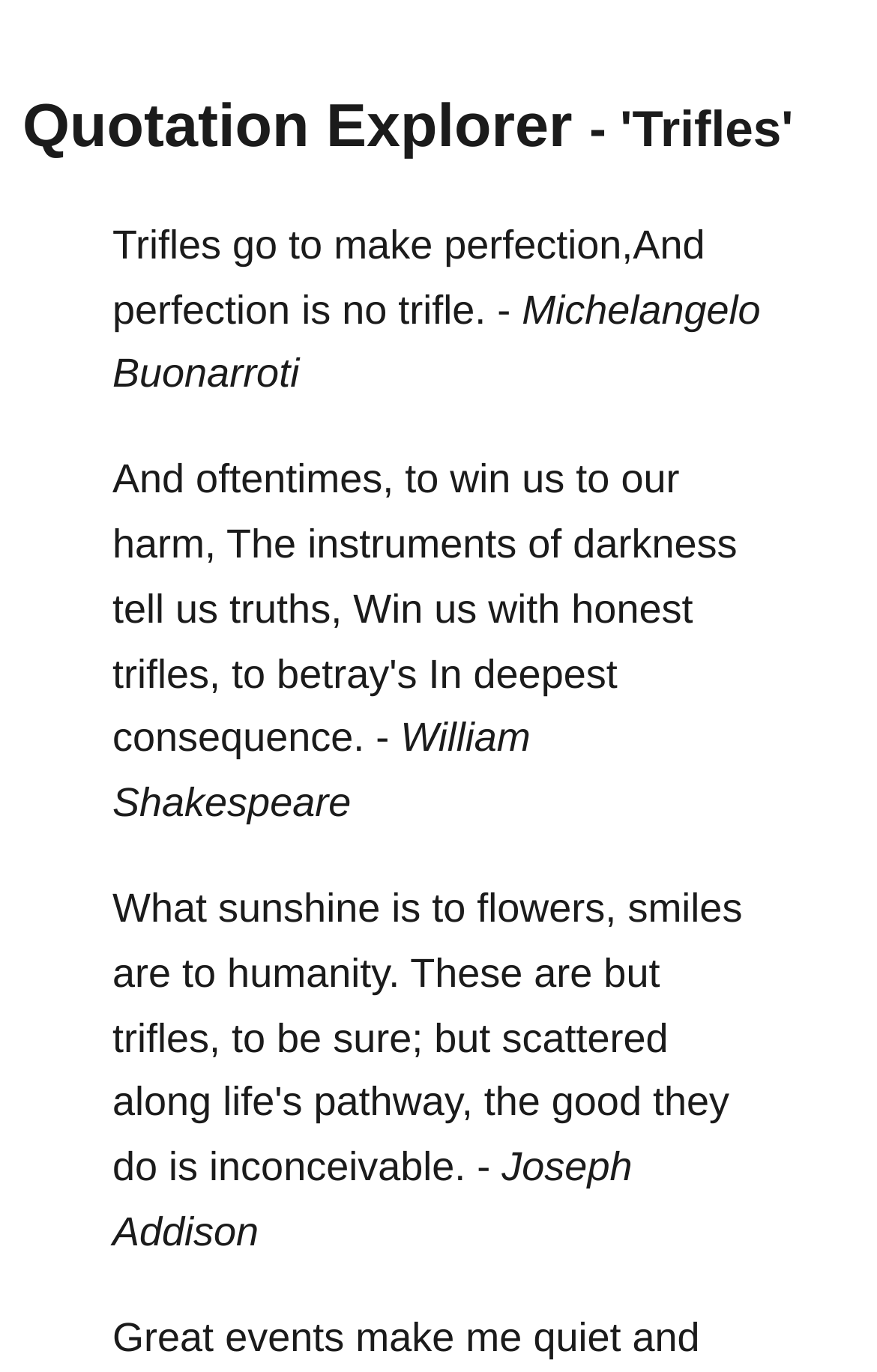Find the bounding box coordinates for the area you need to click to carry out the instruction: "Explore the quote about winning". The coordinates should be four float numbers between 0 and 1, indicated as [left, top, right, bottom].

[0.513, 0.333, 0.582, 0.366]